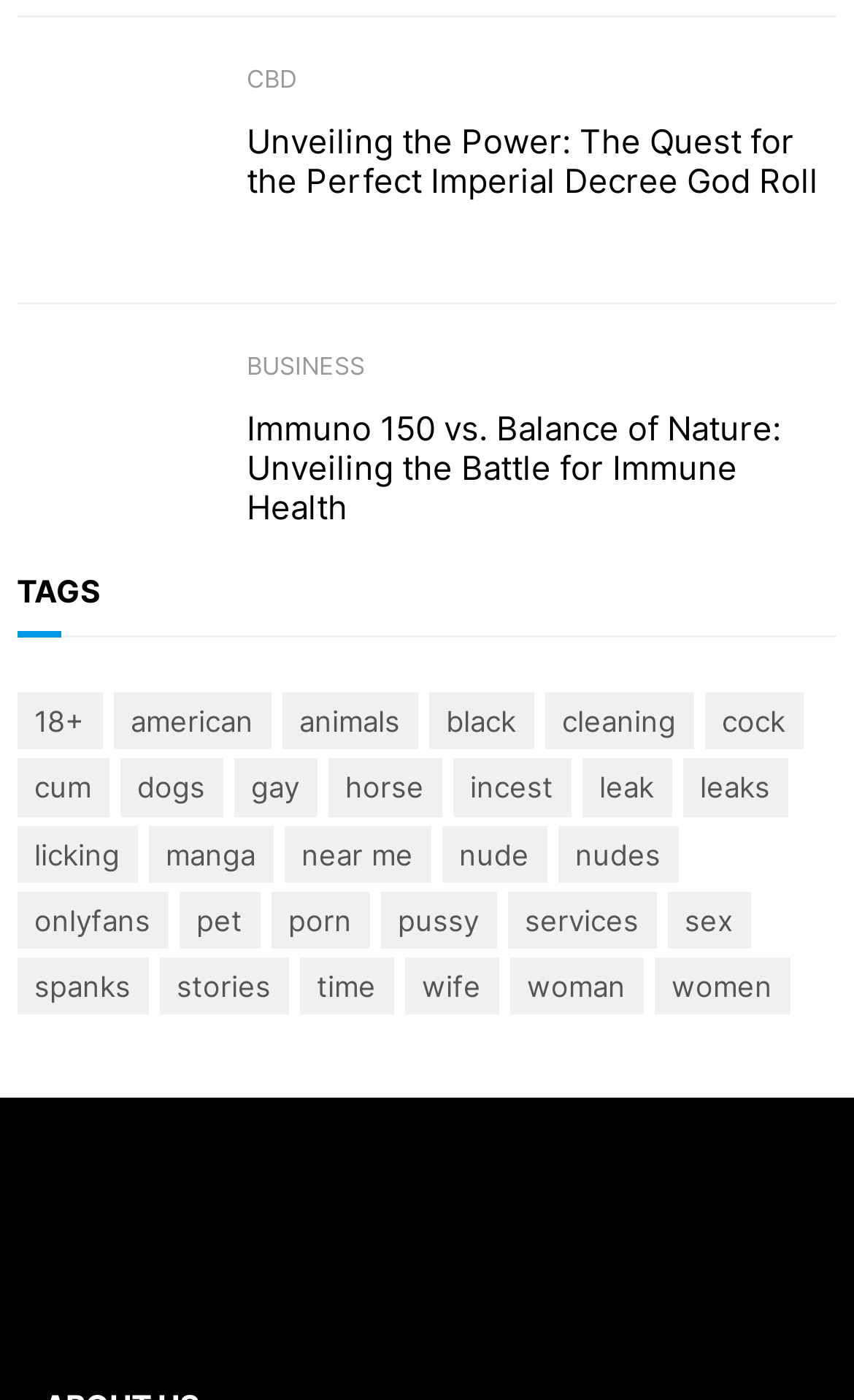What is the name of the website?
Please give a well-detailed answer to the question.

The name of the website can be found in the image element with the text 'Easy Blog Hub' which is located at the bottom of the webpage.